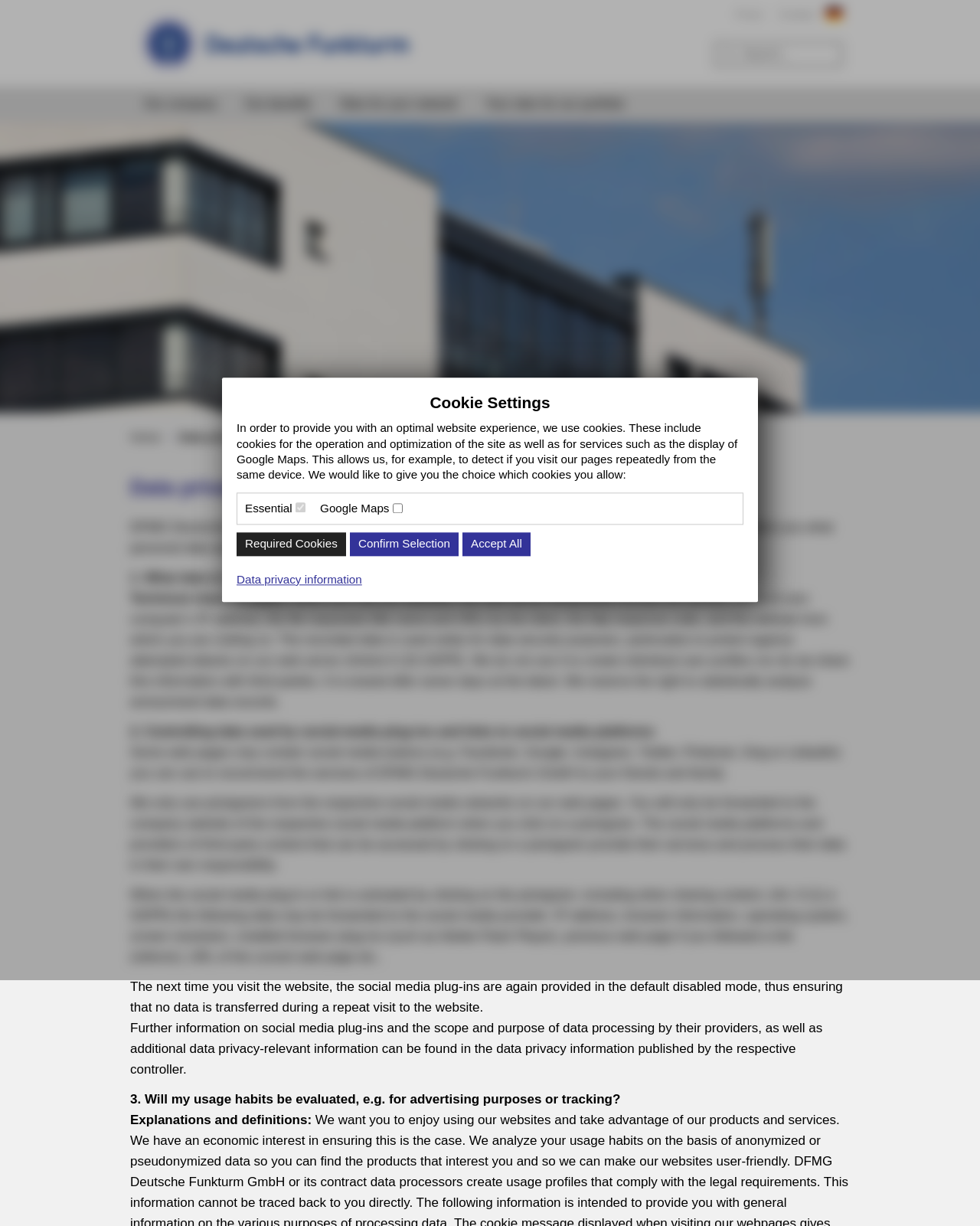Find and provide the bounding box coordinates for the UI element described here: "Home". The coordinates should be given as four float numbers between 0 and 1: [left, top, right, bottom].

[0.133, 0.351, 0.164, 0.362]